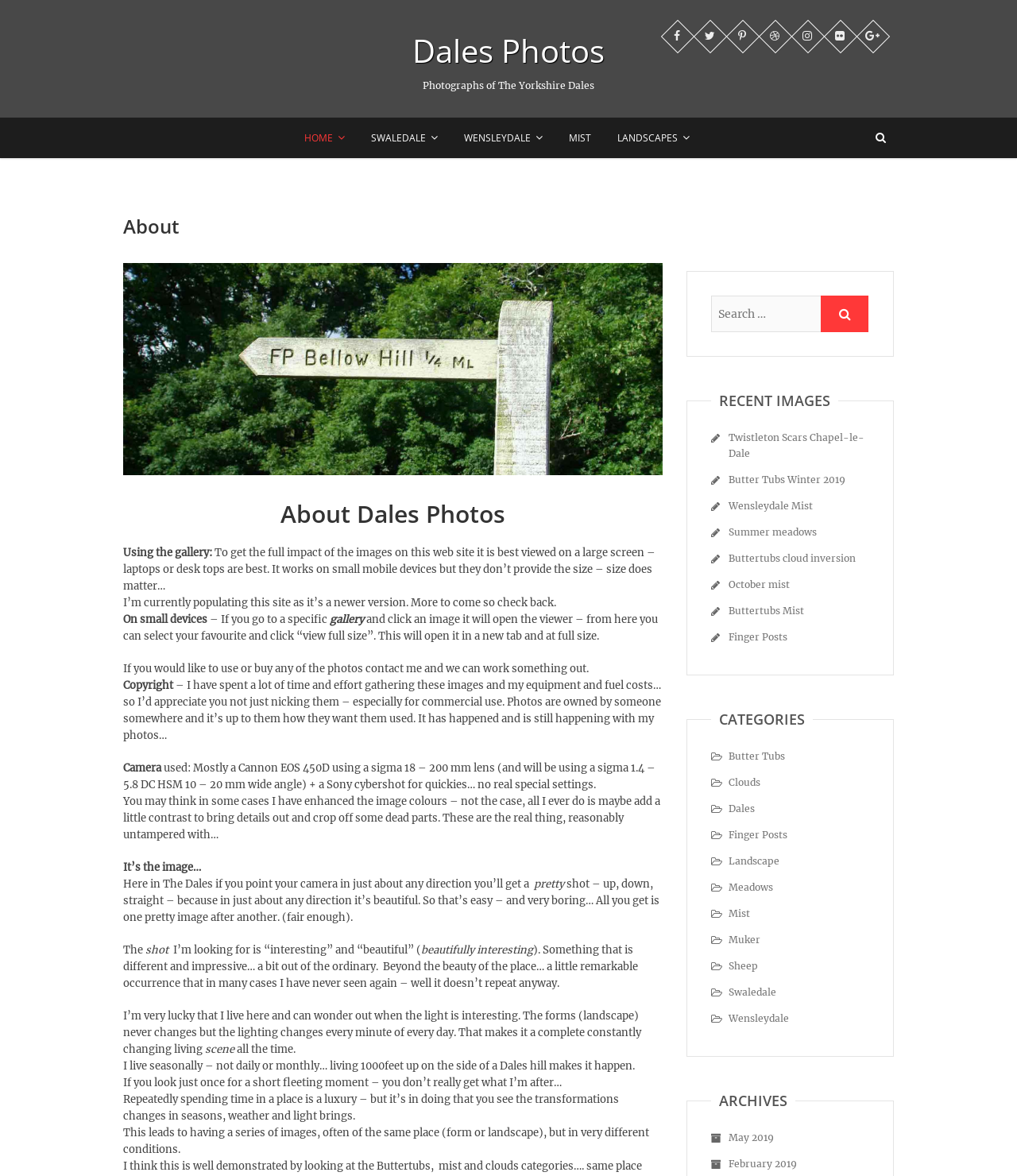Given the element description Clouds, predict the bounding box coordinates for the UI element in the webpage screenshot. The format should be (top-left x, top-left y, bottom-right x, bottom-right y), and the values should be between 0 and 1.

[0.716, 0.66, 0.748, 0.67]